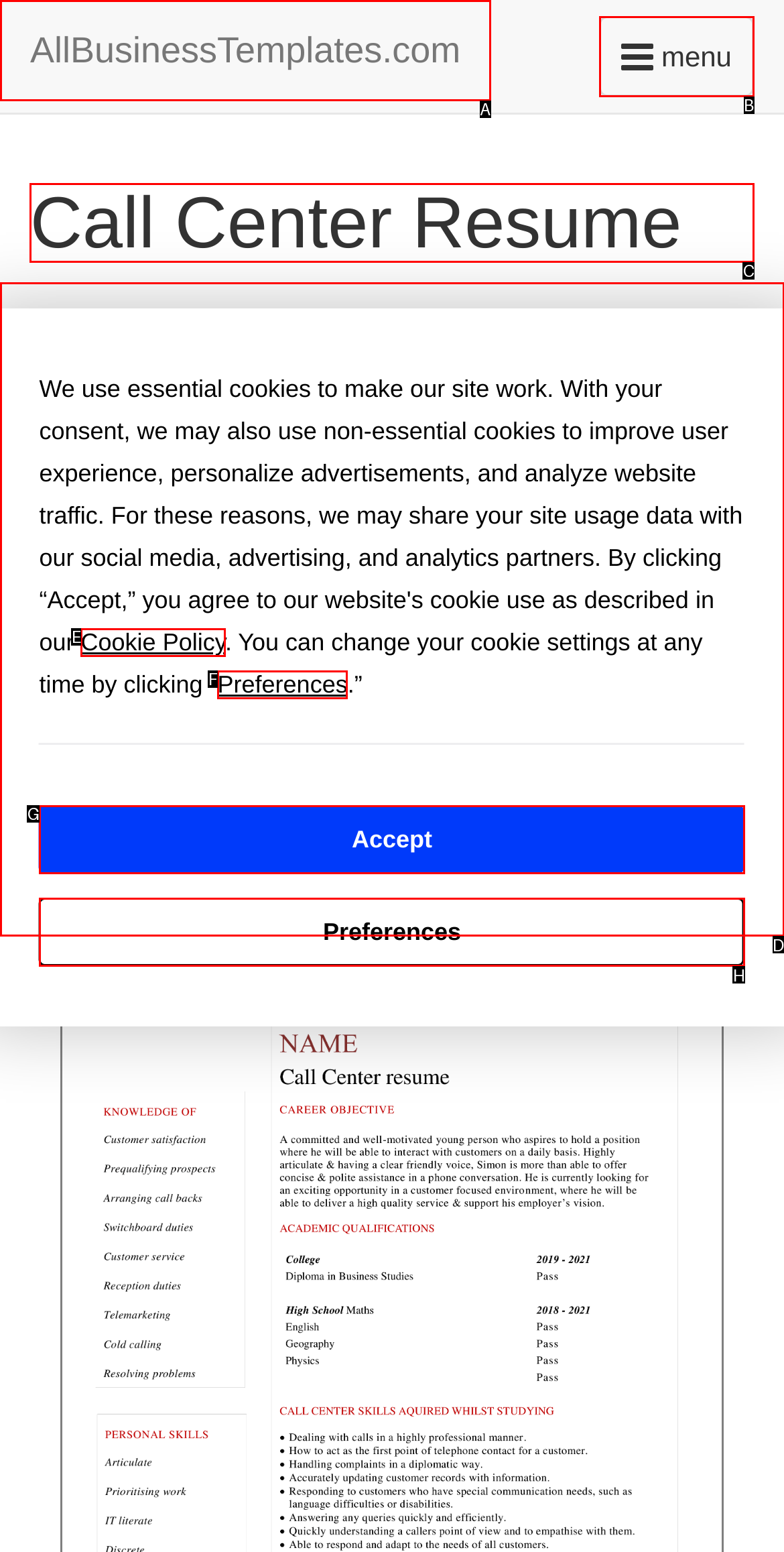Tell me which letter I should select to achieve the following goal: View Call Center Resume
Answer with the corresponding letter from the provided options directly.

C